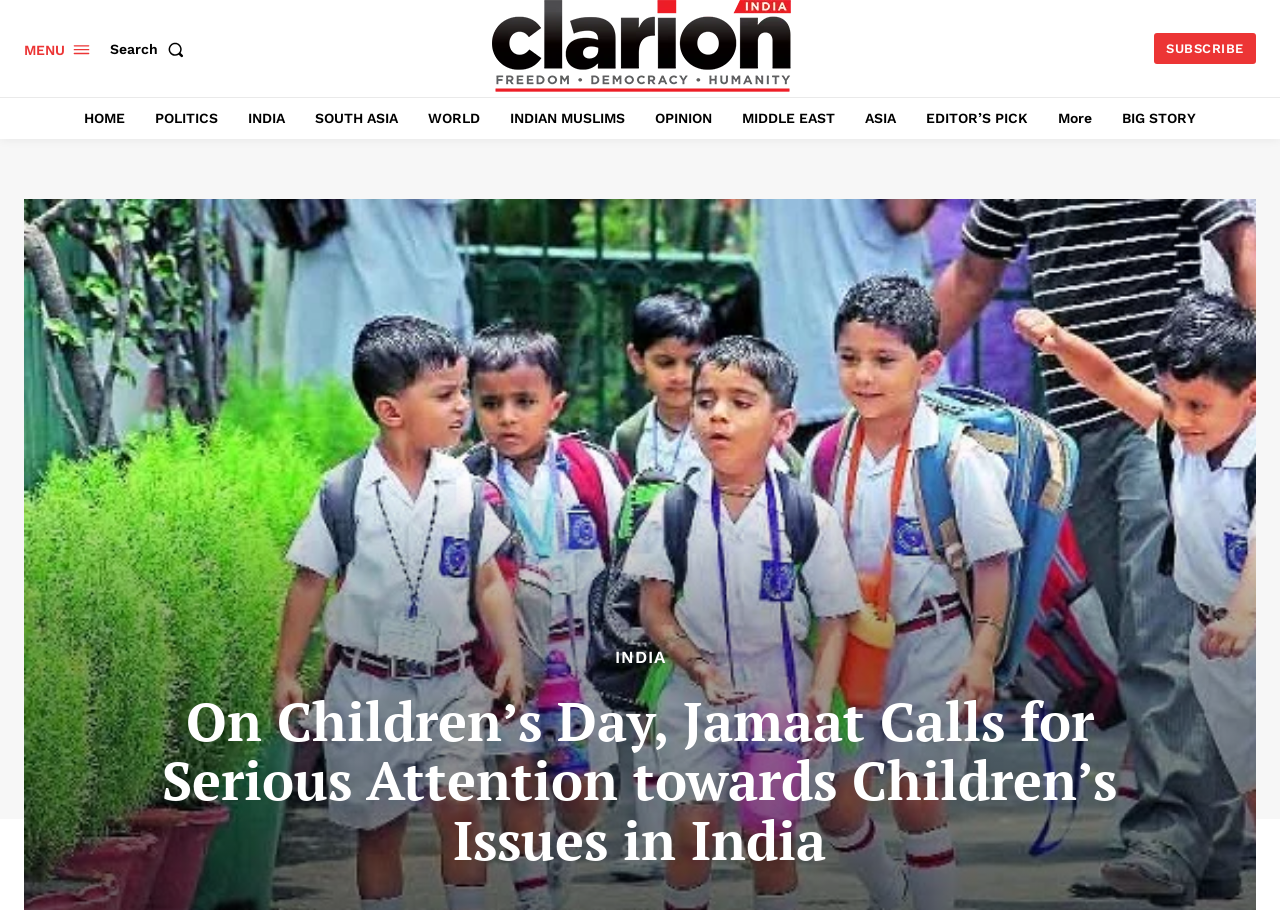Respond with a single word or phrase to the following question: What is the purpose of the button on the top right?

Search